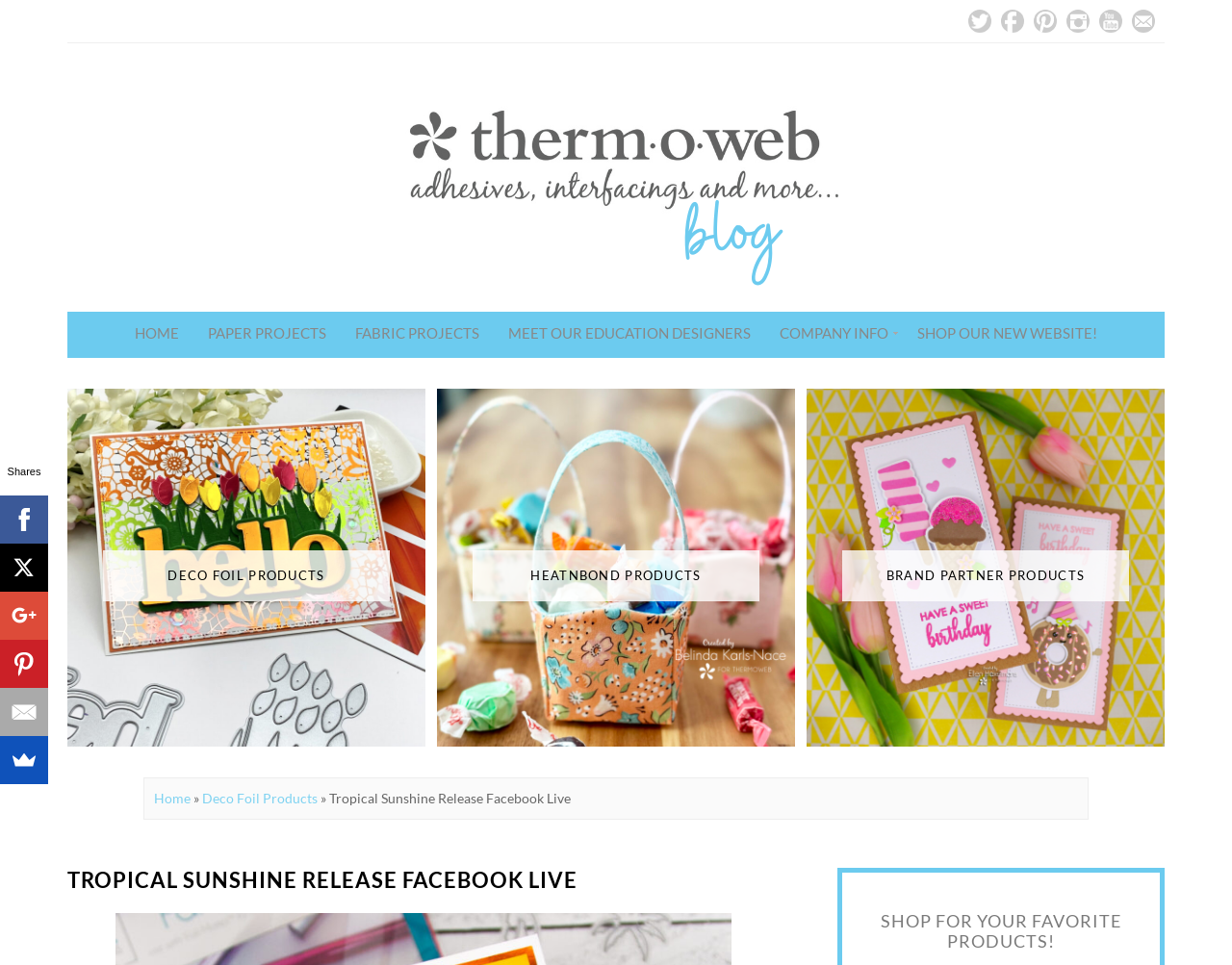Respond concisely with one word or phrase to the following query:
What is the call-to-action at the bottom of the webpage?

Shop for your favorite products!